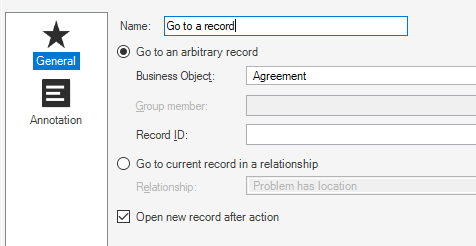What is the default business object in the dropdown?
Please look at the screenshot and answer using one word or phrase.

Agreement